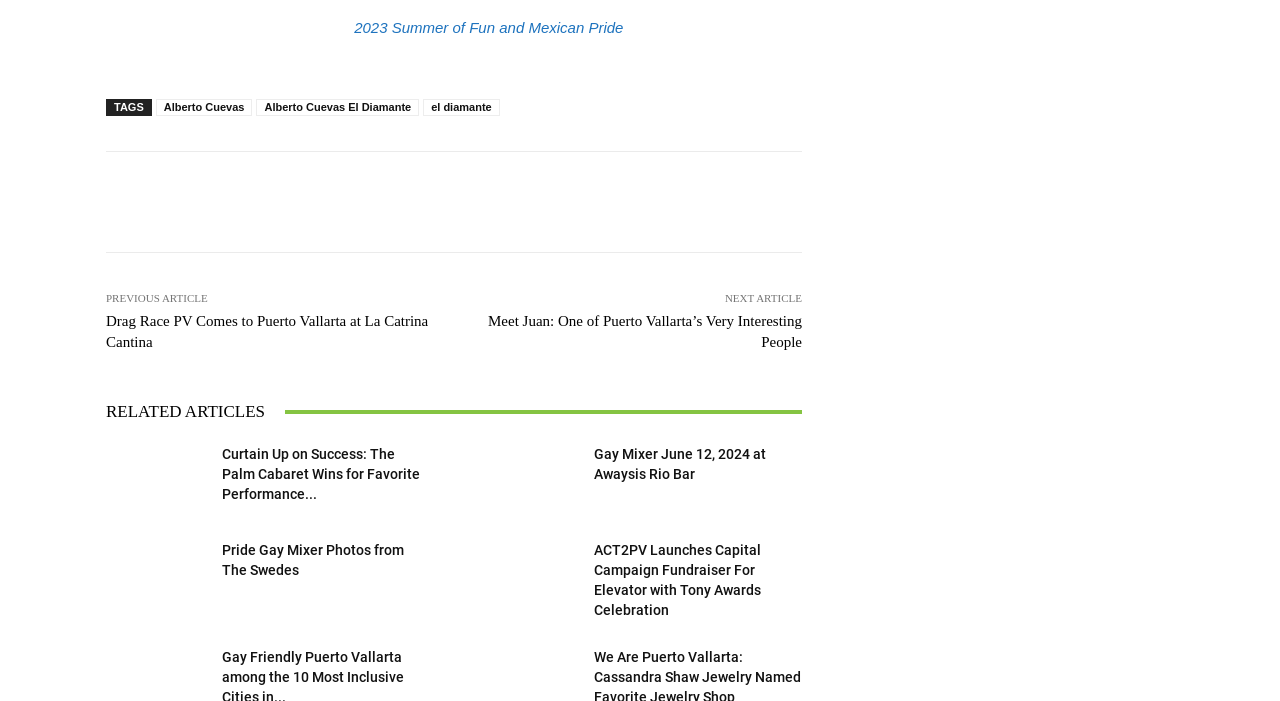Identify the bounding box for the UI element described as: "el diamante". The coordinates should be four float numbers between 0 and 1, i.e., [left, top, right, bottom].

[0.331, 0.141, 0.39, 0.166]